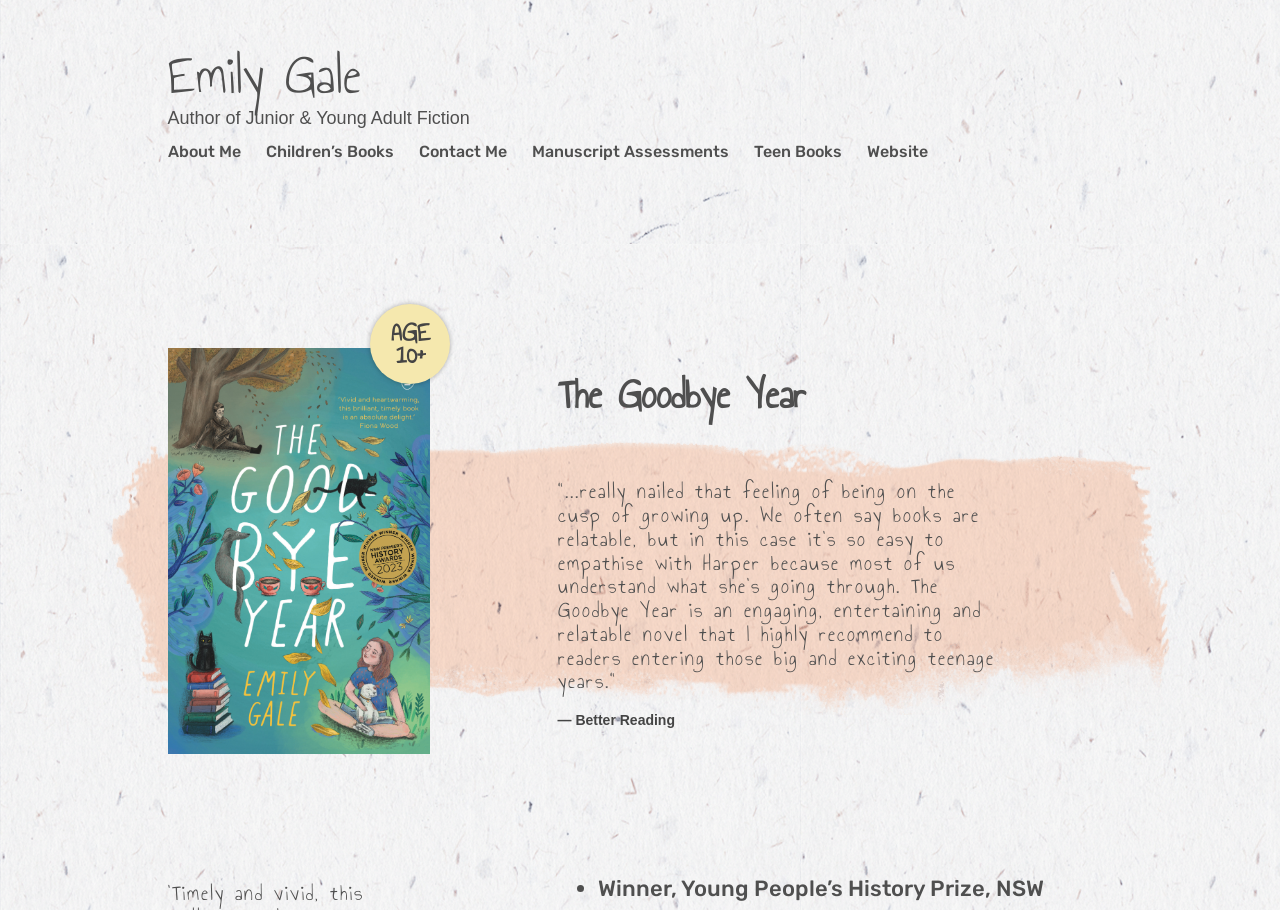Based on what you see in the screenshot, provide a thorough answer to this question: What is the source of the quote about the book?

The source of the quote about the book is obtained from the StaticText element 'Better Reading' which is located at the bottom of the blockquote element that contains the quote.